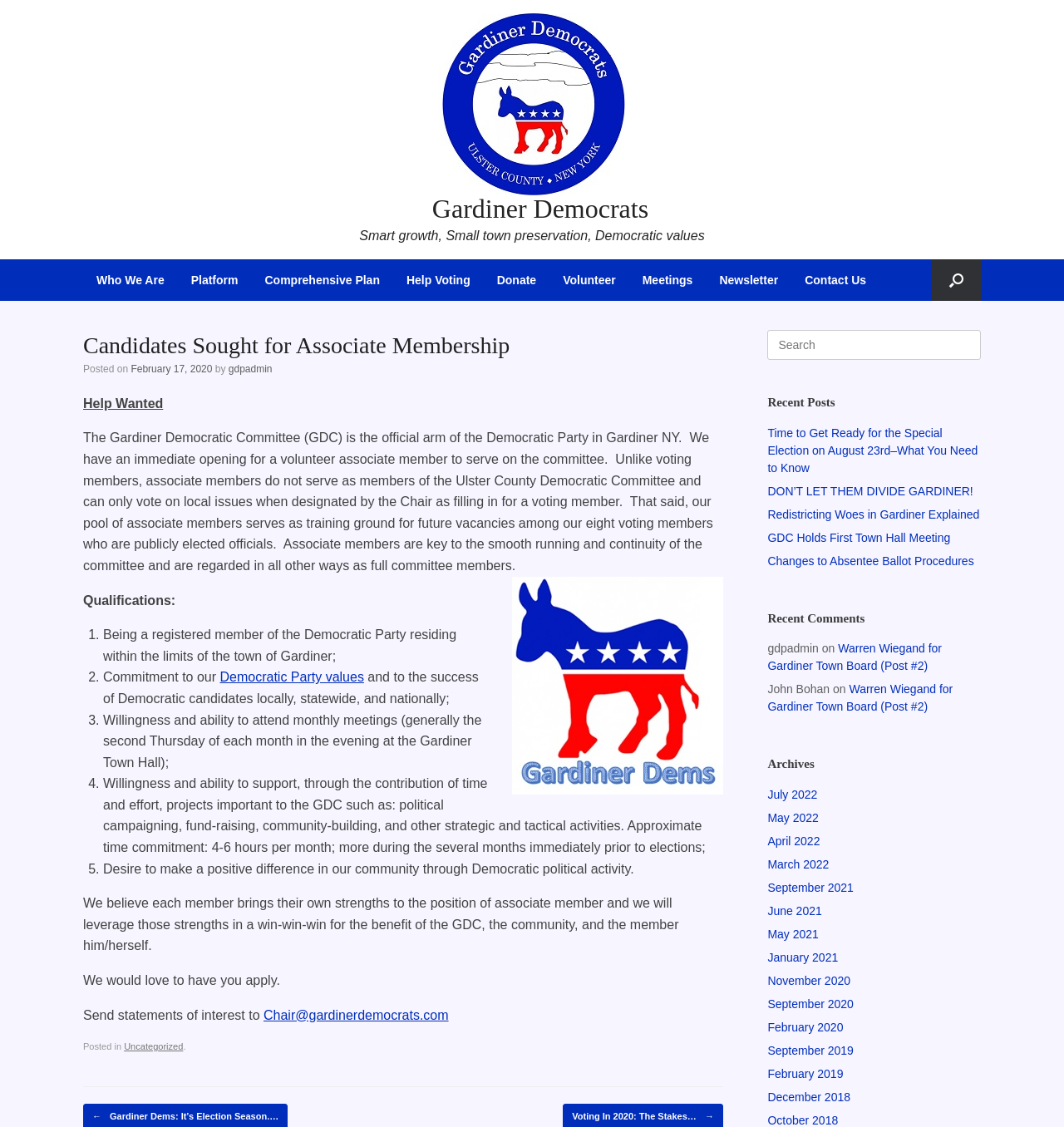Given the description: "Donate", determine the bounding box coordinates of the UI element. The coordinates should be formatted as four float numbers between 0 and 1, [left, top, right, bottom].

[0.454, 0.23, 0.517, 0.267]